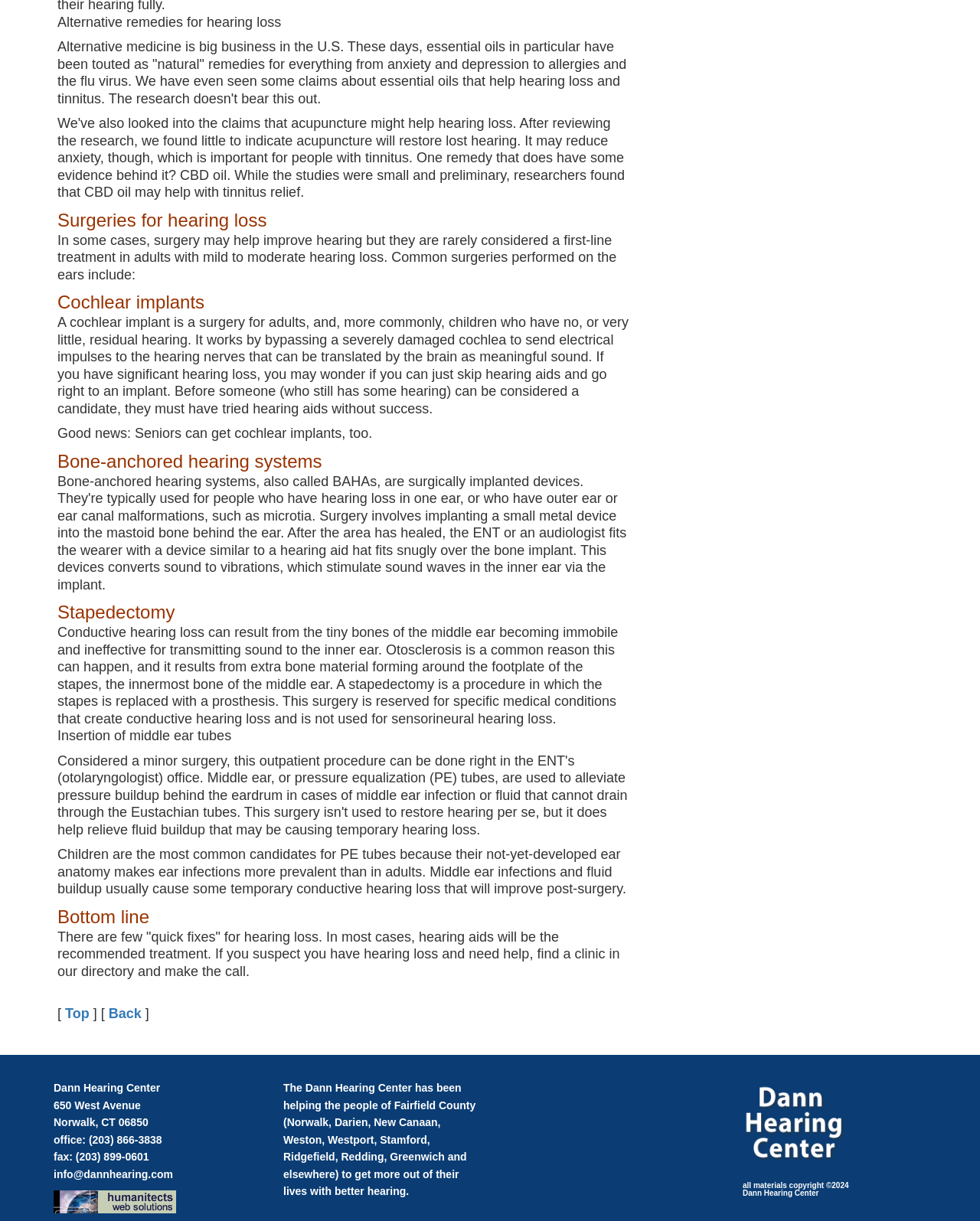What is the purpose of a stapedectomy?
With the help of the image, please provide a detailed response to the question.

The webpage explains that a stapedectomy is a procedure in which the stapes is replaced with a prosthesis, and it is reserved for specific medical conditions that create conductive hearing loss, indicating that the purpose of this surgery is to treat conductive hearing loss.